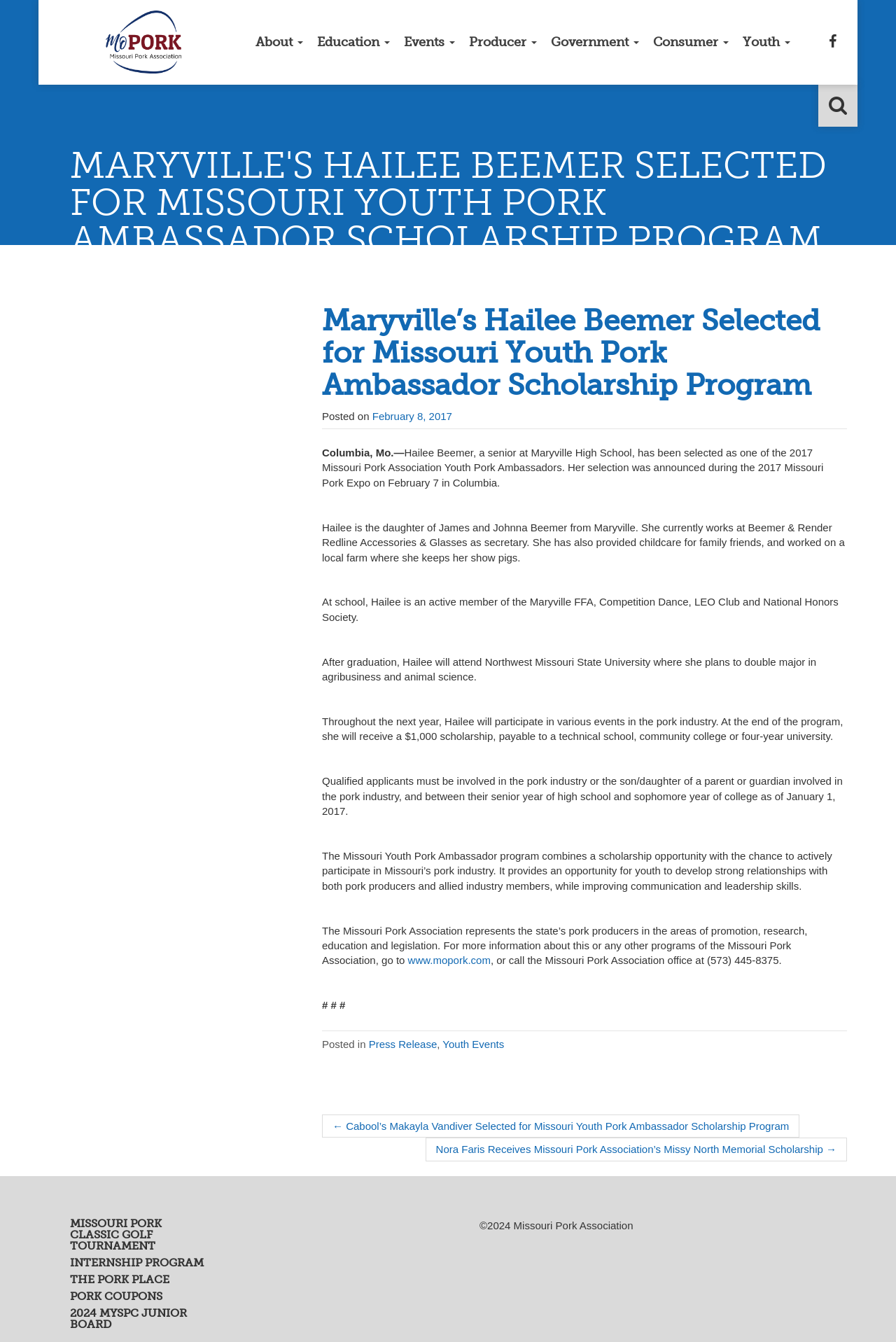What is the purpose of the Missouri Youth Pork Ambassador program?
Provide a detailed and well-explained answer to the question.

The webpage explains that the Missouri Youth Pork Ambassador program combines a scholarship opportunity with the chance to actively participate in Missouri's pork industry, providing an opportunity for youth to develop strong relationships with both pork producers and allied industry members, while improving communication and leadership skills.